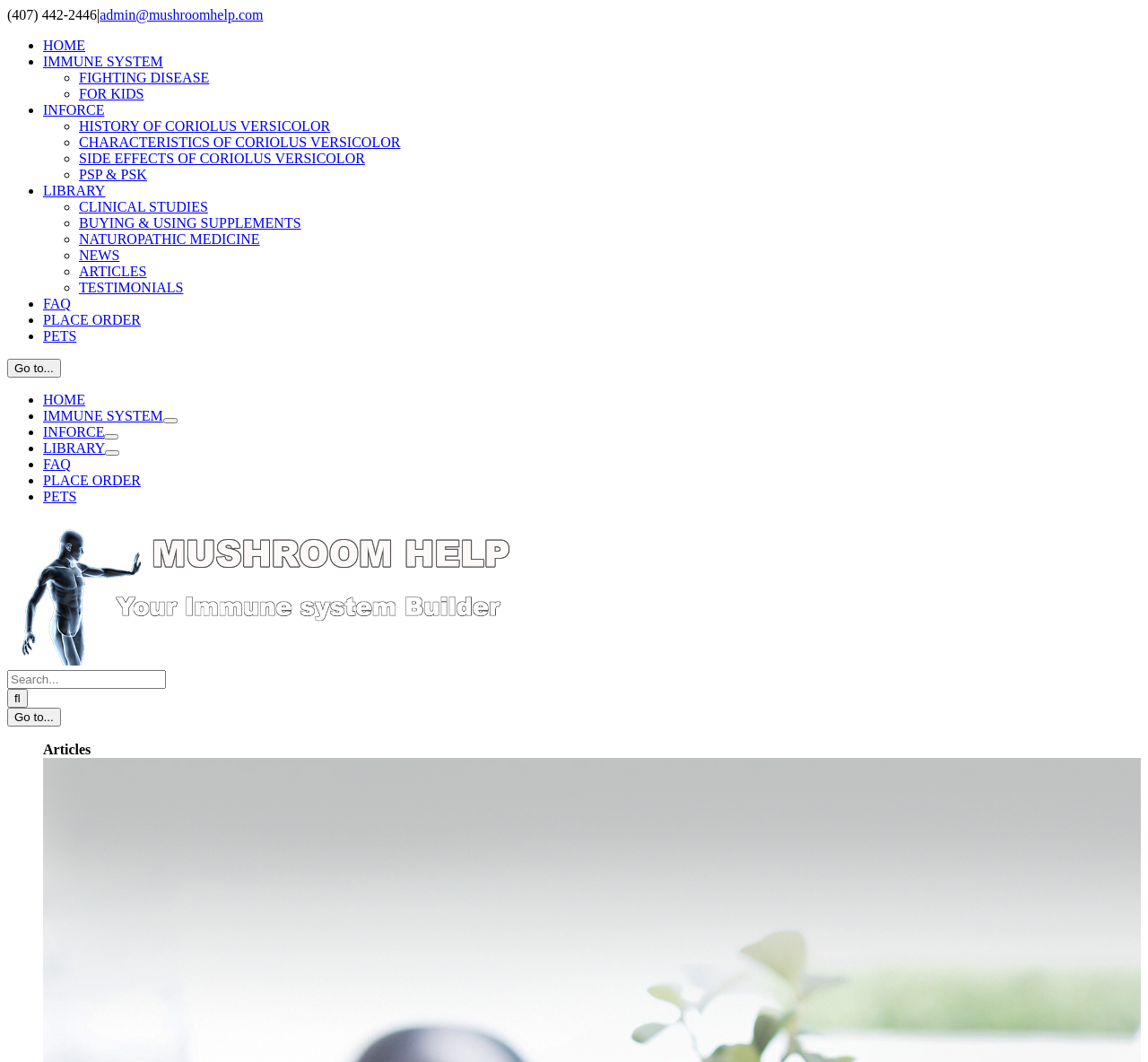Provide a single word or phrase to answer the given question: 
How many main menu items are there?

11